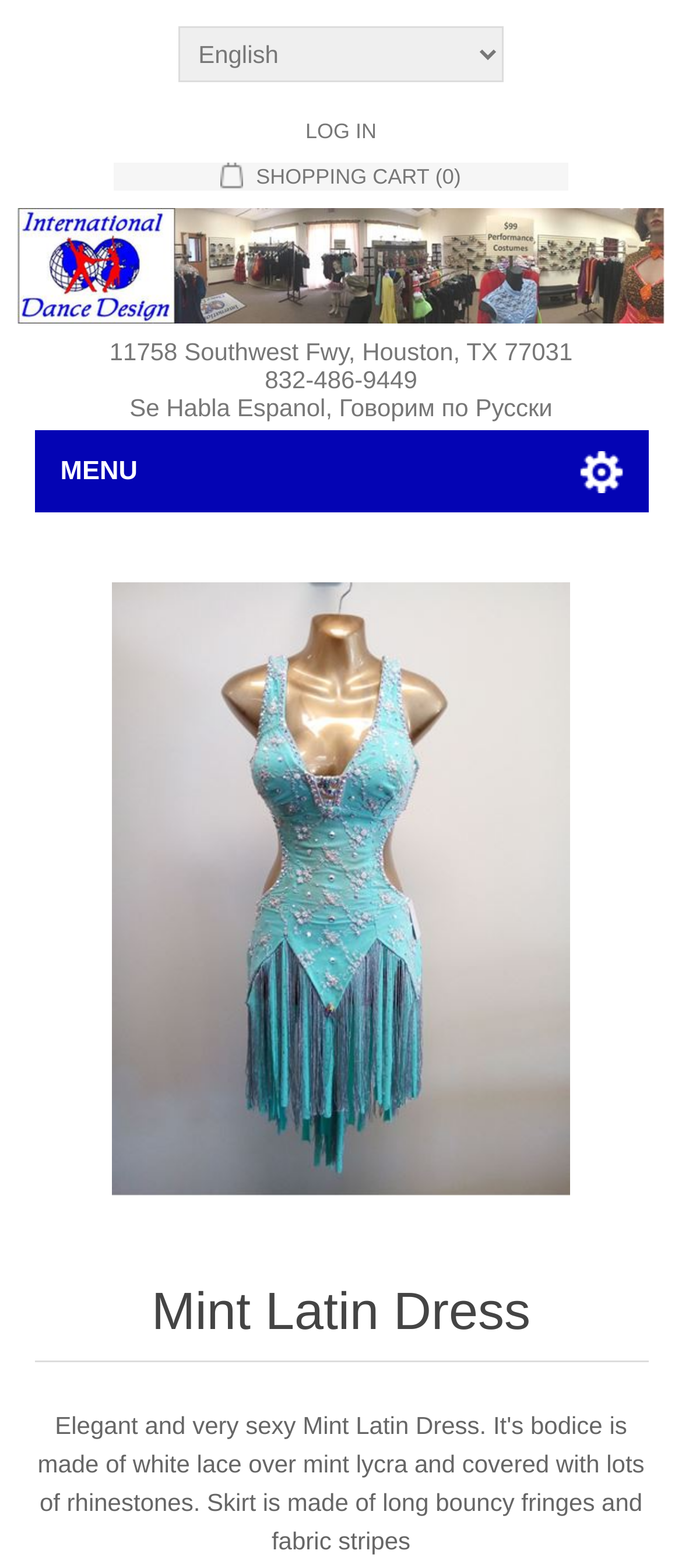What languages are spoken by the vendor?
Using the picture, provide a one-word or short phrase answer.

English, Spanish, Russian